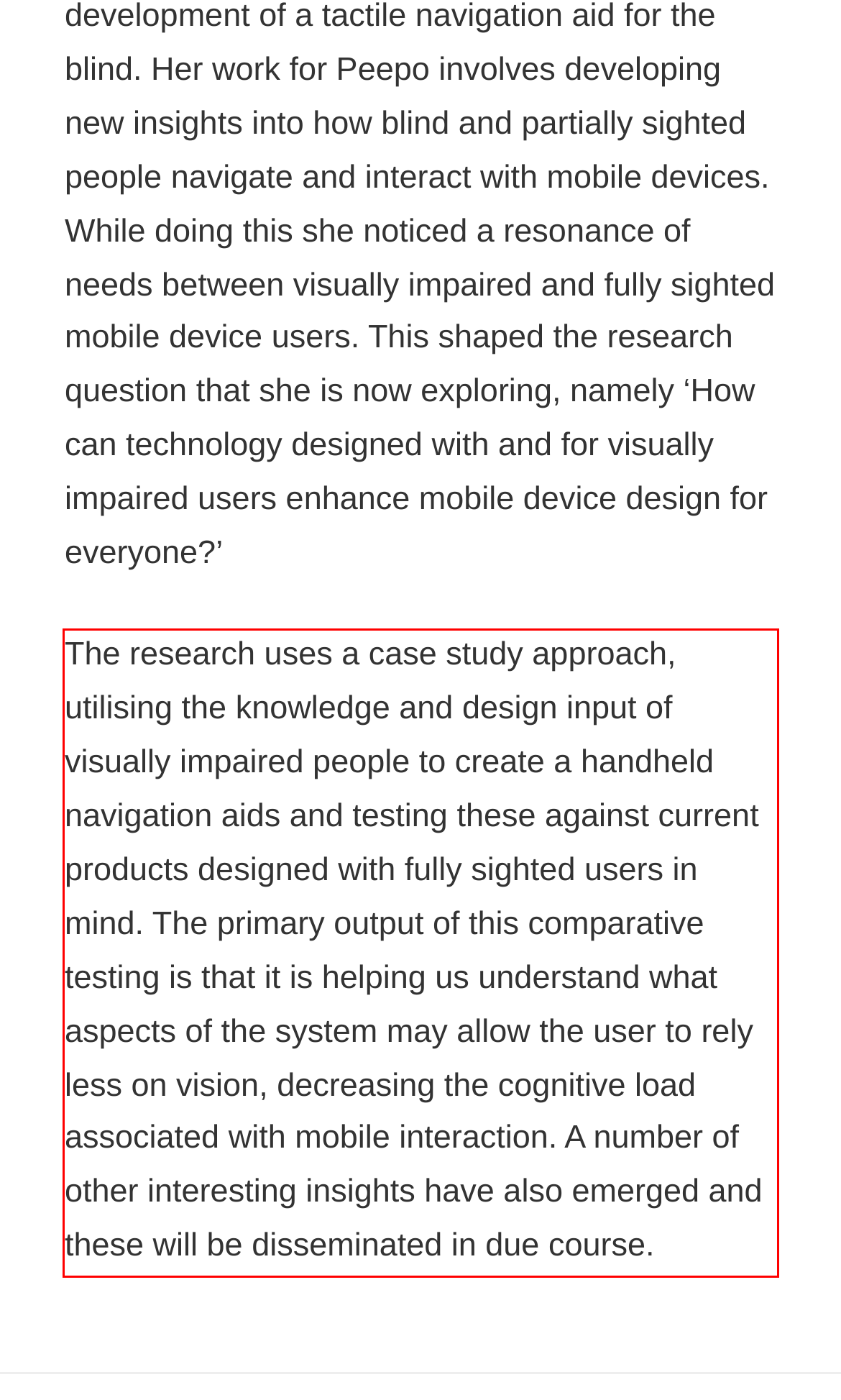Using the provided screenshot of a webpage, recognize the text inside the red rectangle bounding box by performing OCR.

The research uses a case study approach, utilising the knowledge and design input of visually impaired people to create a handheld navigation aids and testing these against current products designed with fully sighted users in mind. The primary output of this comparative testing is that it is helping us understand what aspects of the system may allow the user to rely less on vision, decreasing the cognitive load associated with mobile interaction. A number of other interesting insights have also emerged and these will be disseminated in due course.